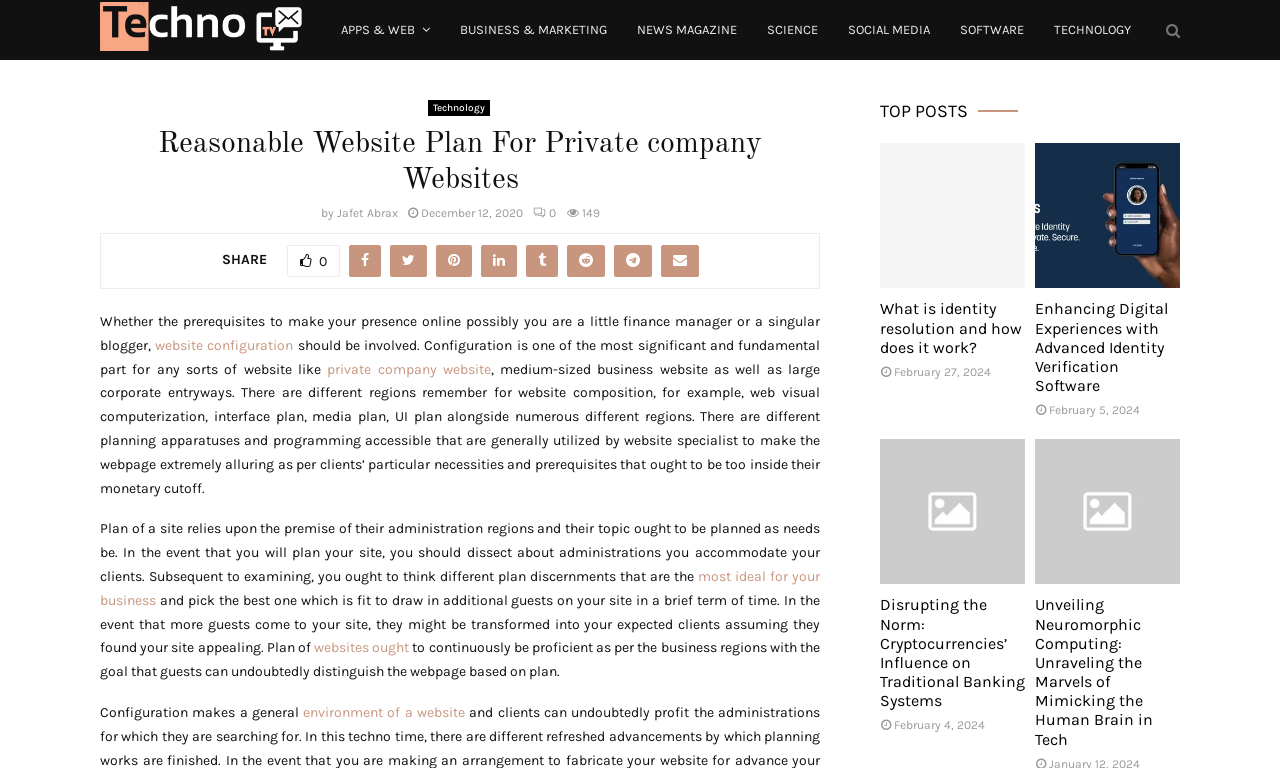Please mark the bounding box coordinates of the area that should be clicked to carry out the instruction: "read the article about Abandoned and Afflicted".

None